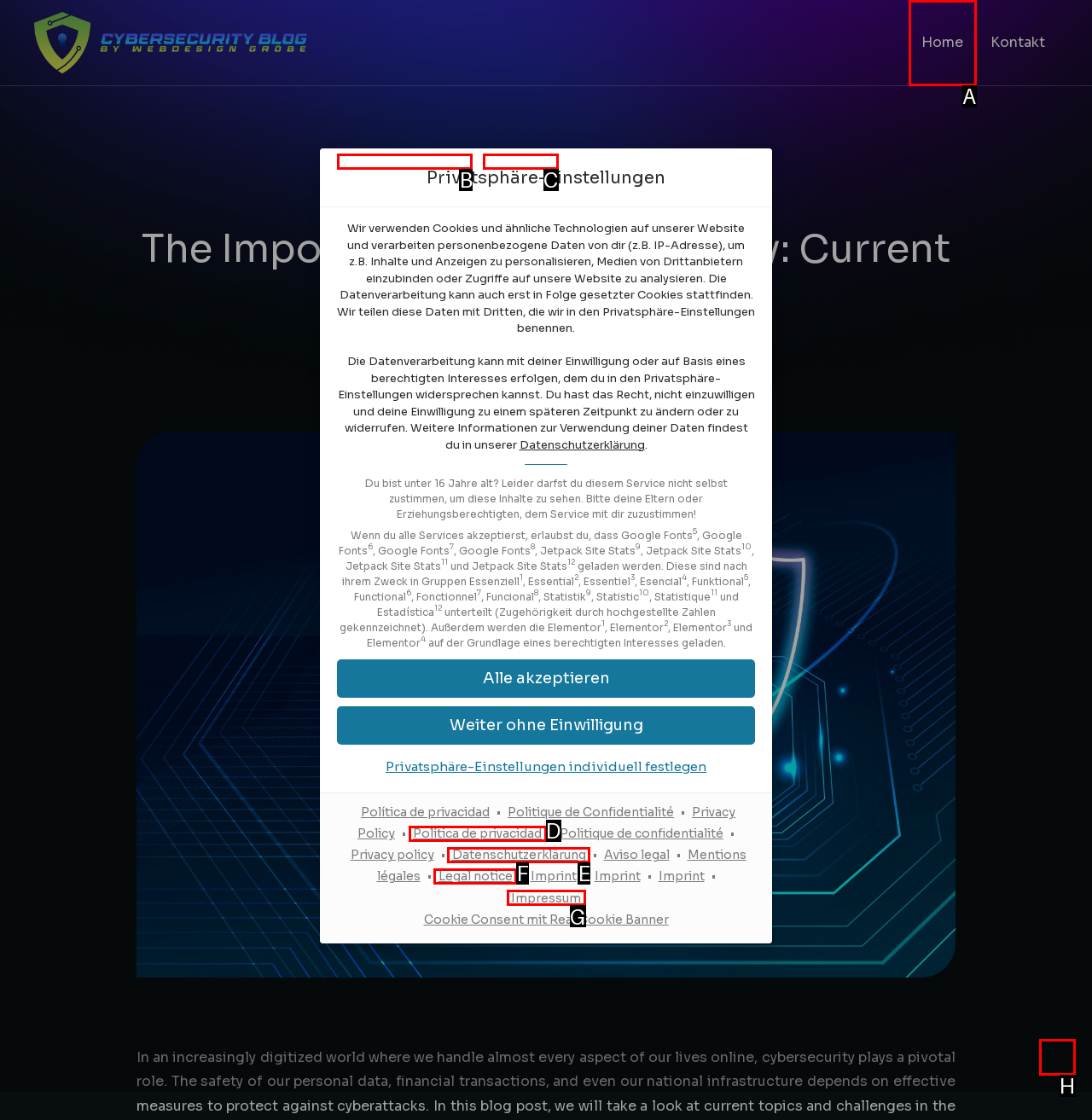Determine the HTML element that best aligns with the description: Legal notice
Answer with the appropriate letter from the listed options.

F